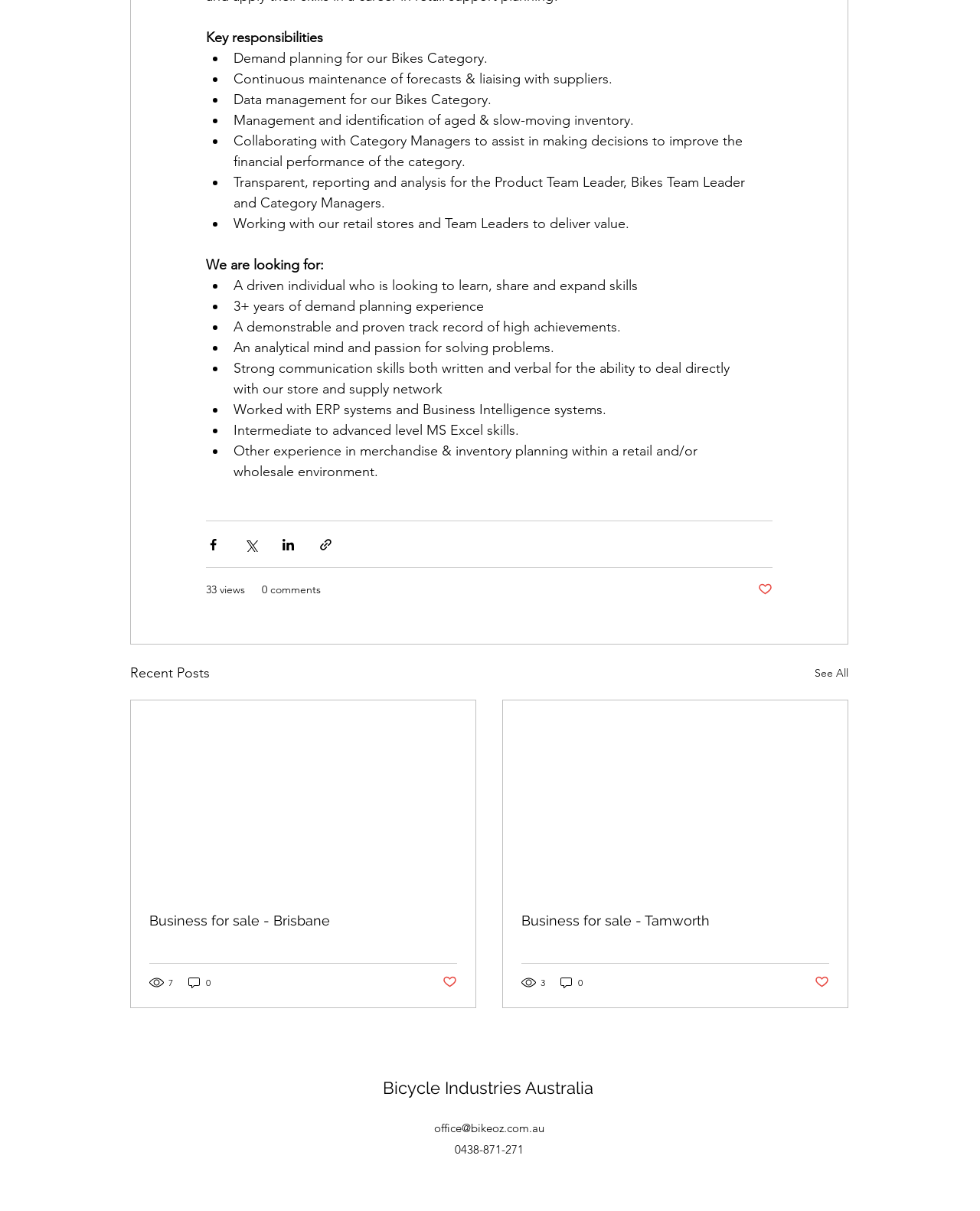Provide the bounding box coordinates for the area that should be clicked to complete the instruction: "Visit Facebook".

None